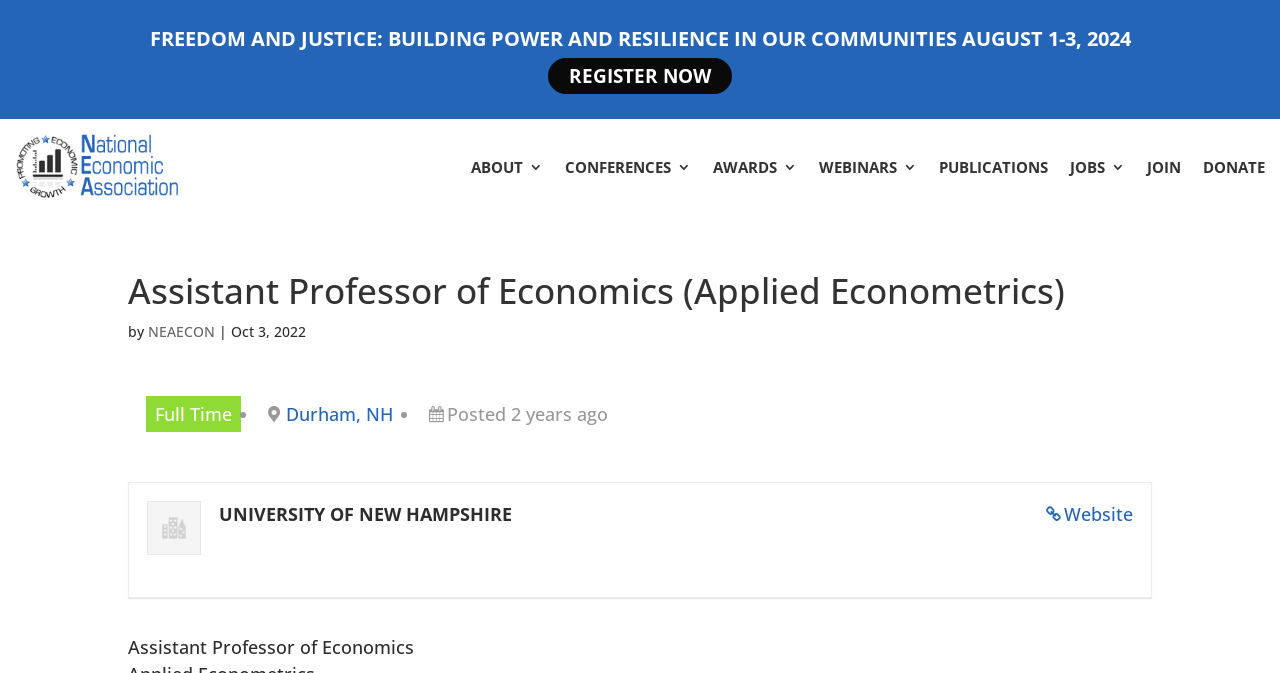What is the organization hosting the conference?
Based on the image, give a one-word or short phrase answer.

National Economic Association